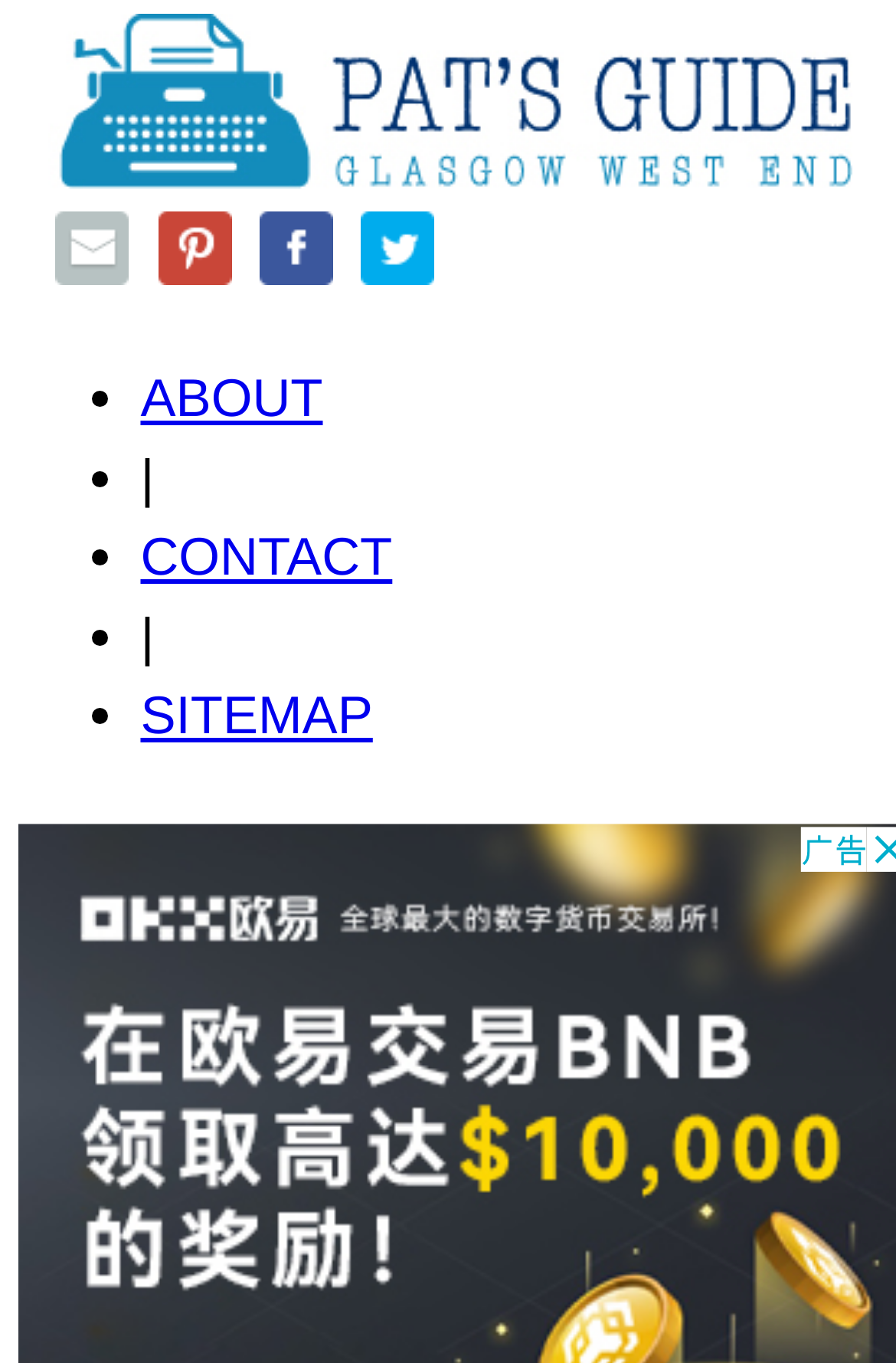Extract the bounding box coordinates for the UI element described as: "SITEMAP".

[0.157, 0.503, 0.416, 0.547]